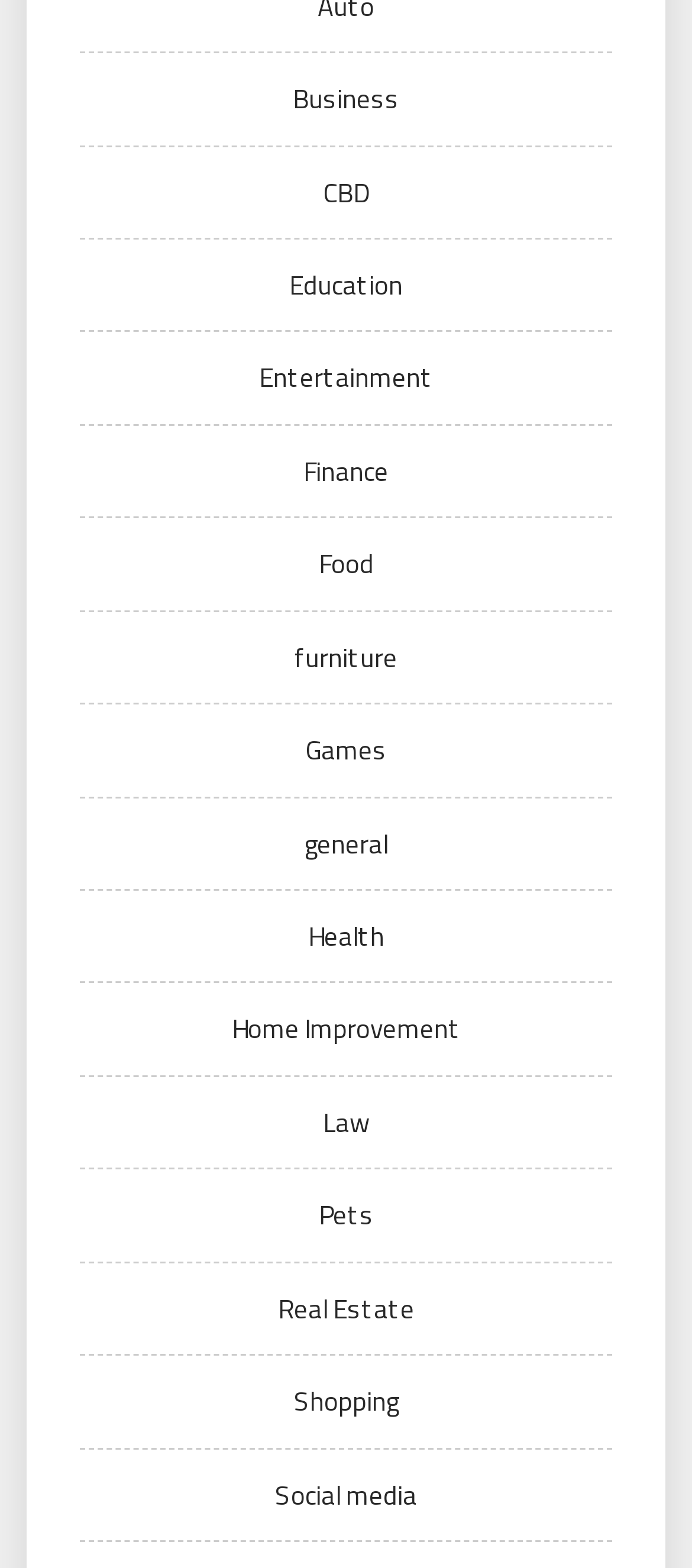Provide a single word or phrase answer to the question: 
What is the category located at the bottom-right of the webpage?

Shopping